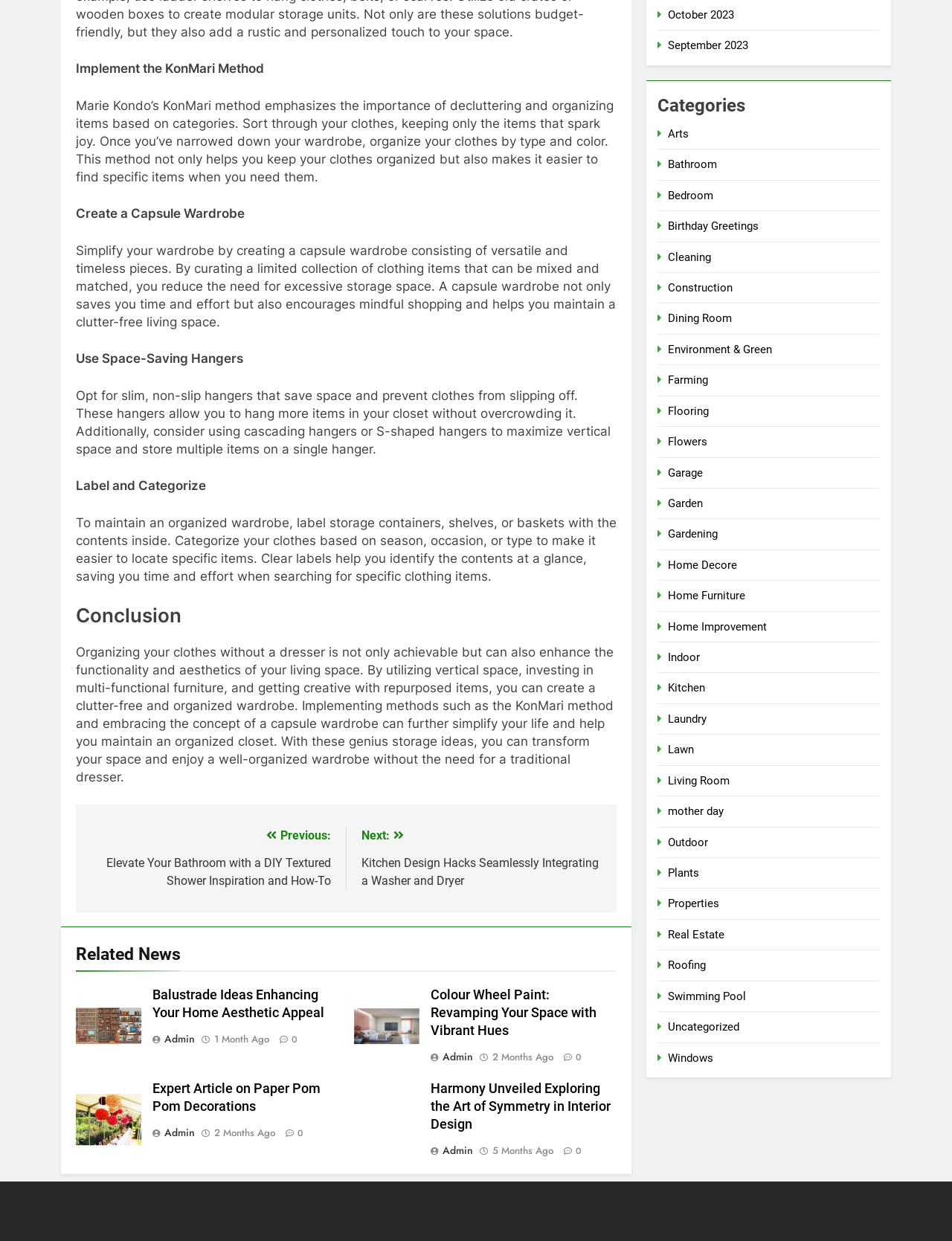What is the benefit of labeling storage containers?
Please give a detailed and elaborate answer to the question based on the image.

The webpage suggests that labeling storage containers, shelves, or baskets with their contents can make it easier to identify what is inside, saving time and effort when searching for specific clothing items.